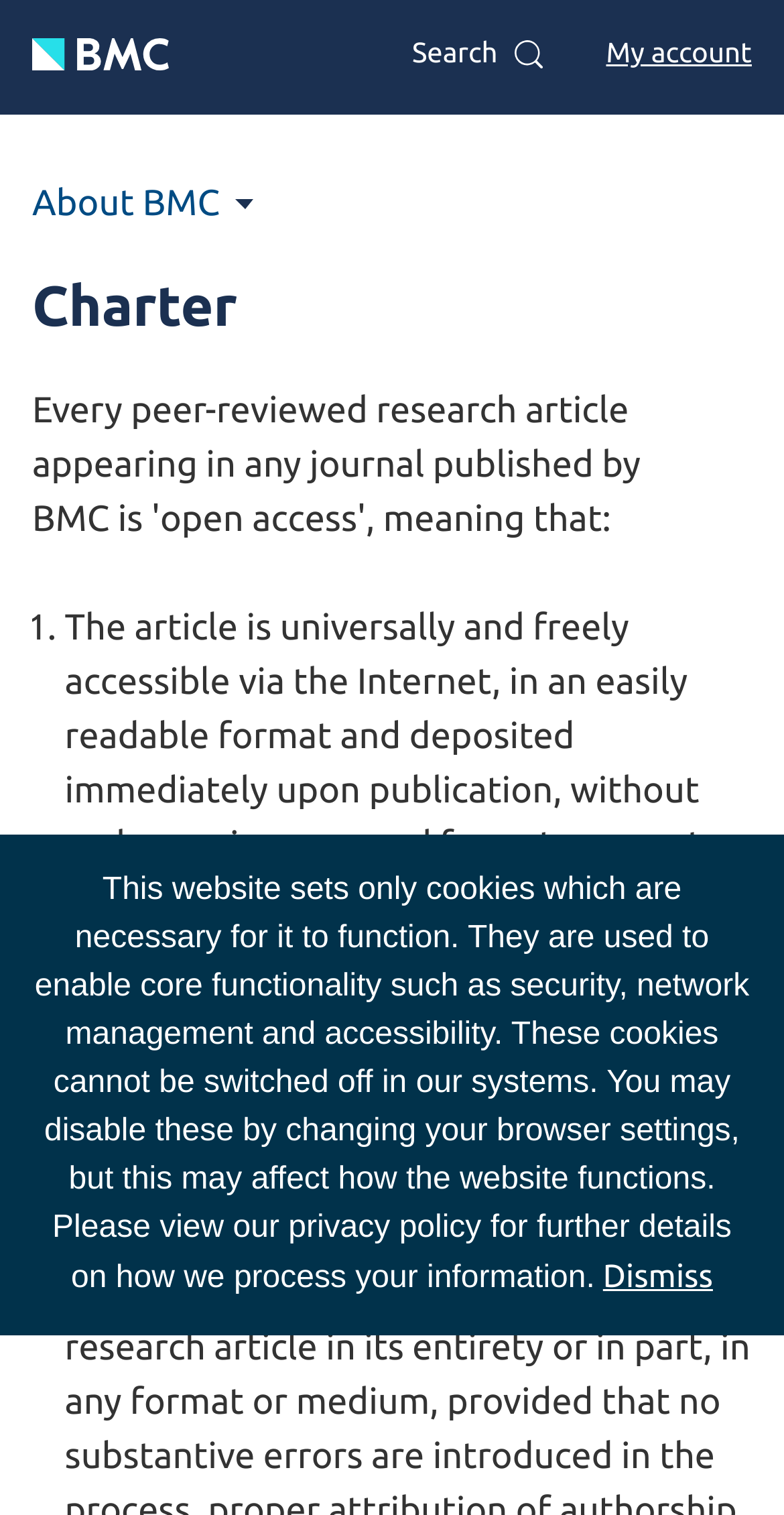What is the topic of the 'About BMC' section? From the image, respond with a single word or brief phrase.

Charter